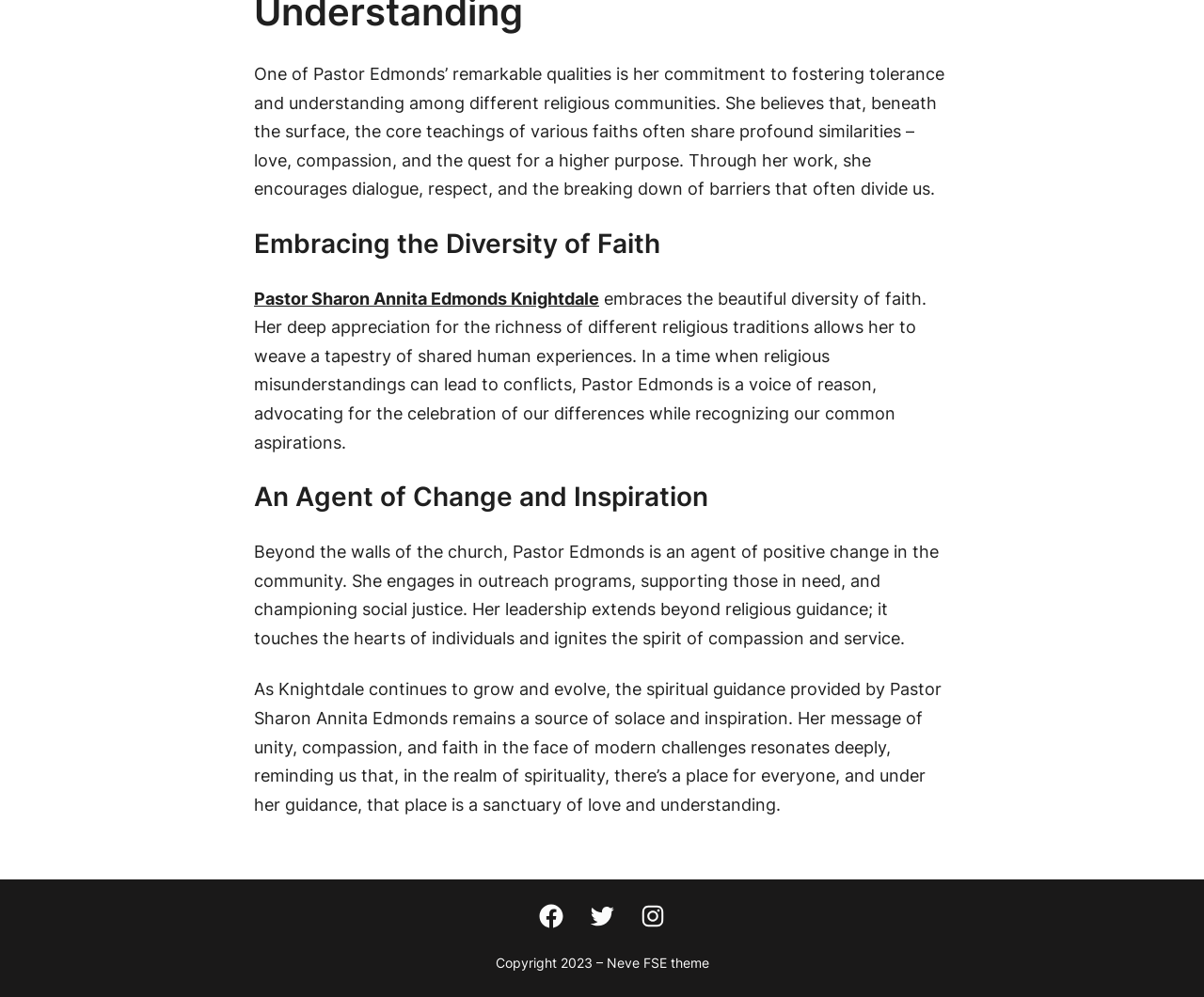What is the name of the pastor mentioned?
Give a single word or phrase as your answer by examining the image.

Sharon Annita Edmonds